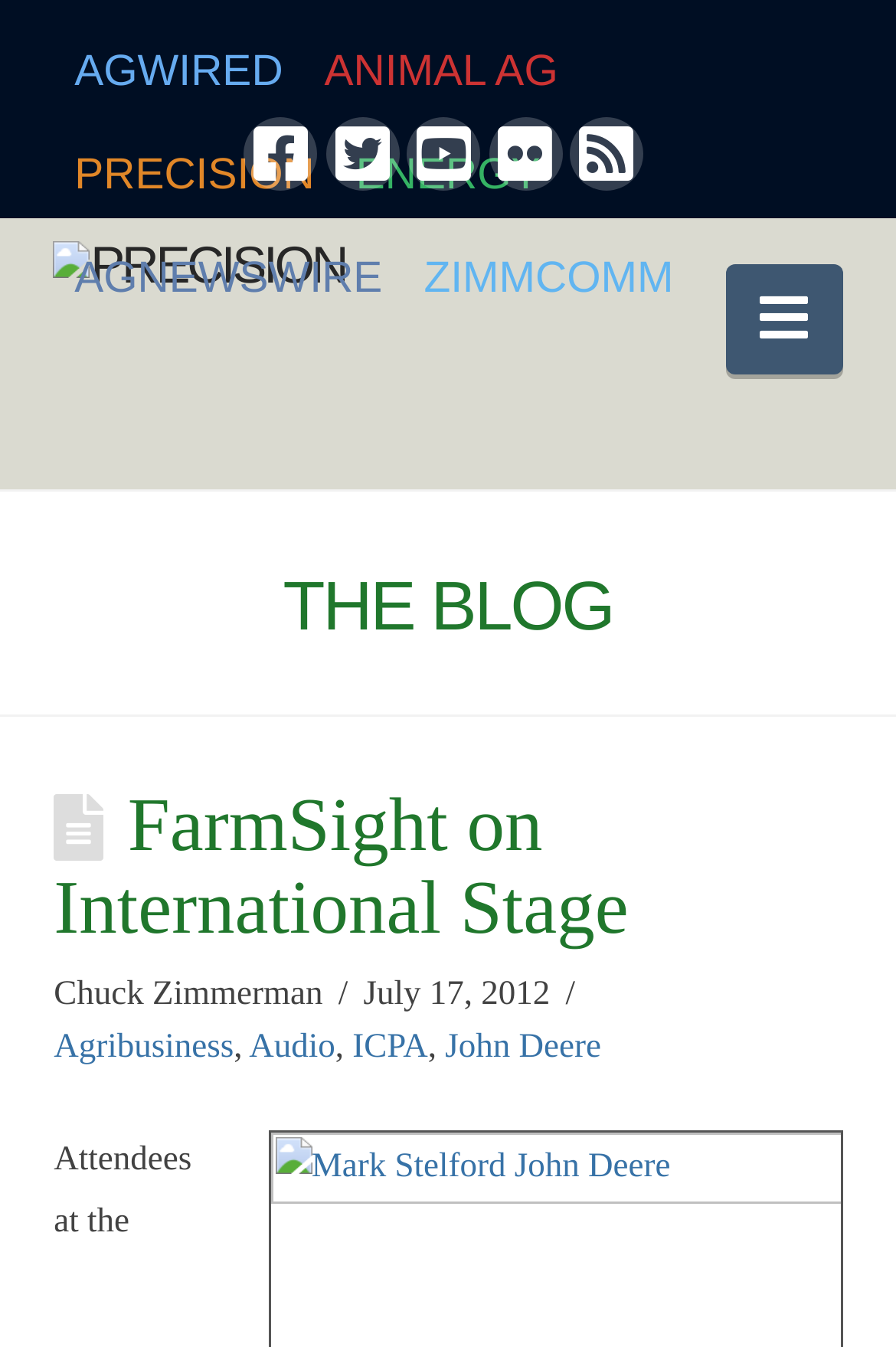Please identify the bounding box coordinates of the element I should click to complete this instruction: 'Click on Agribusiness link'. The coordinates should be given as four float numbers between 0 and 1, like this: [left, top, right, bottom].

[0.06, 0.764, 0.261, 0.791]